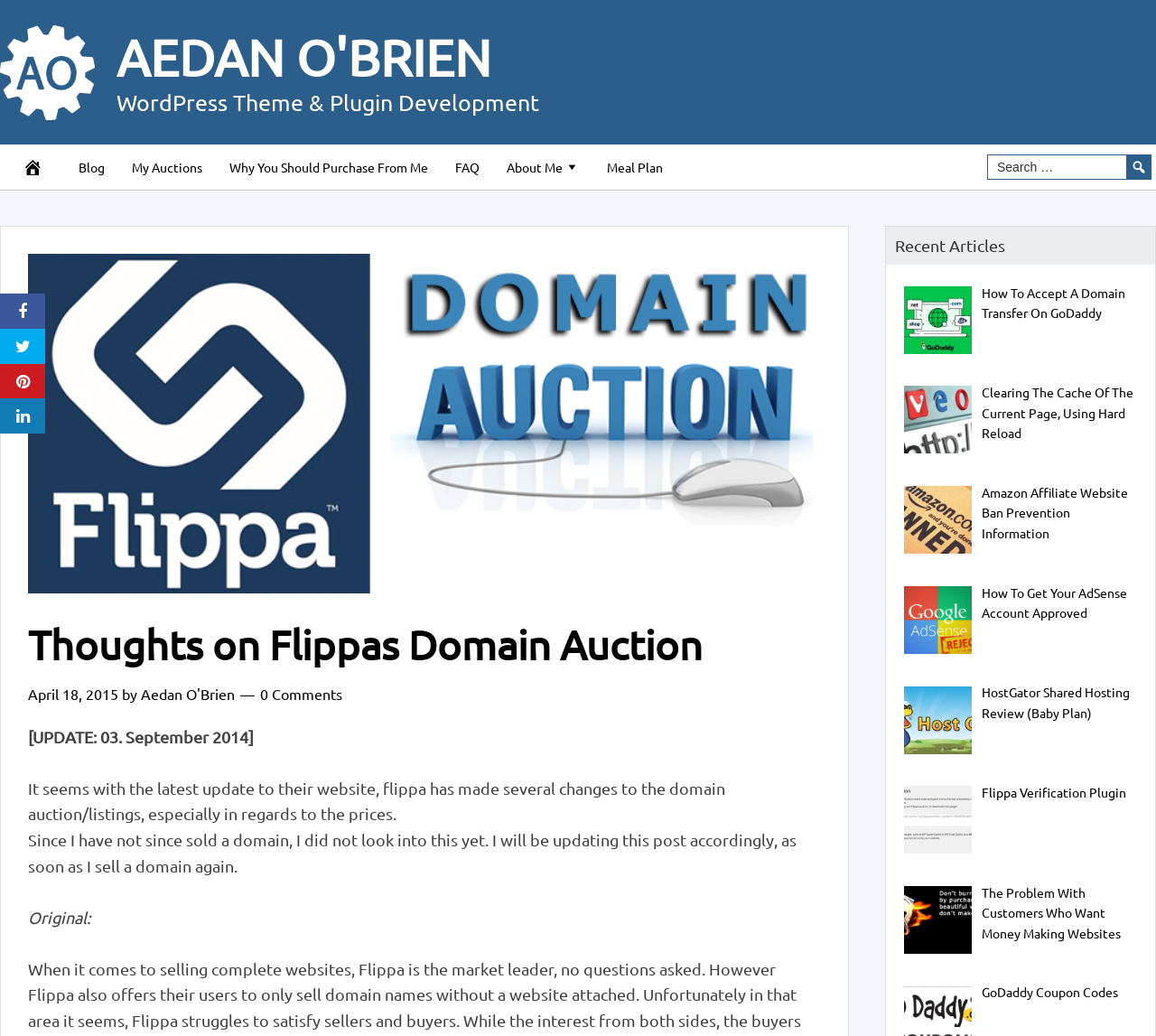Determine the bounding box coordinates of the clickable region to follow the instruction: "Visit Aedan O'Brien's homepage".

[0.101, 0.026, 0.425, 0.083]